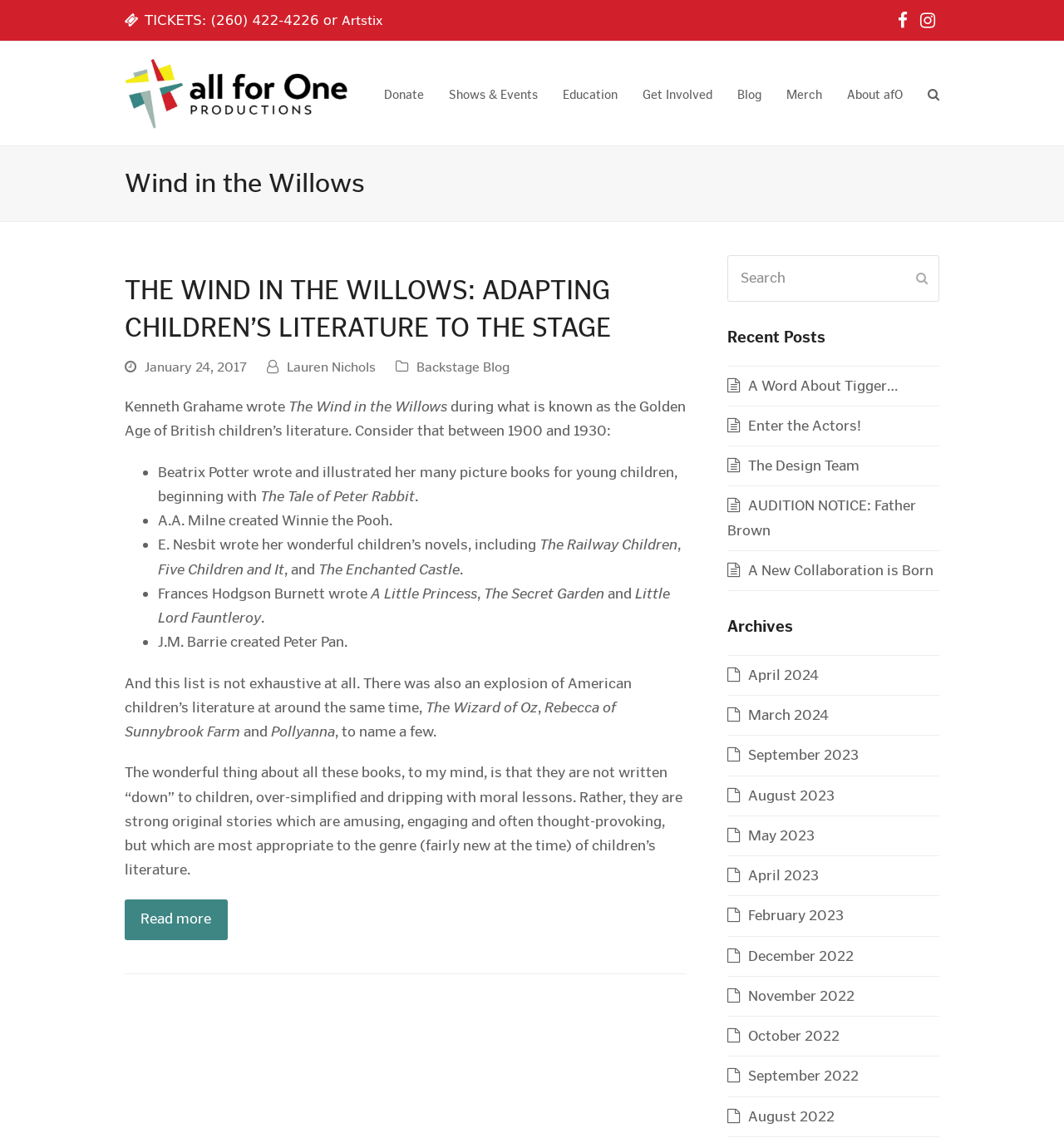Kindly determine the bounding box coordinates of the area that needs to be clicked to fulfill this instruction: "Click the 'Donate' link".

[0.349, 0.064, 0.41, 0.1]